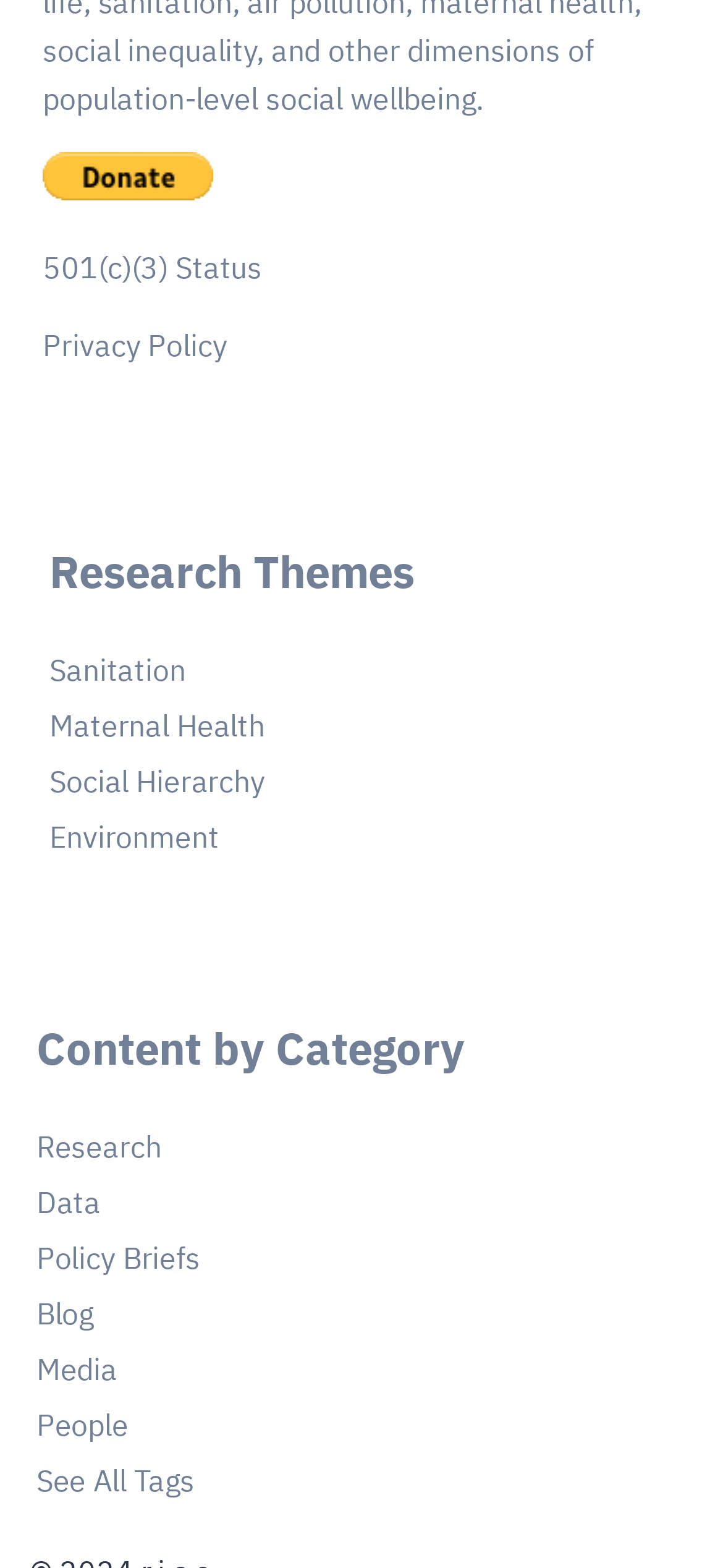Bounding box coordinates are specified in the format (top-left x, top-left y, bottom-right x, bottom-right y). All values are floating point numbers bounded between 0 and 1. Please provide the bounding box coordinate of the region this sentence describes: Maternal Health

[0.069, 0.45, 0.367, 0.474]